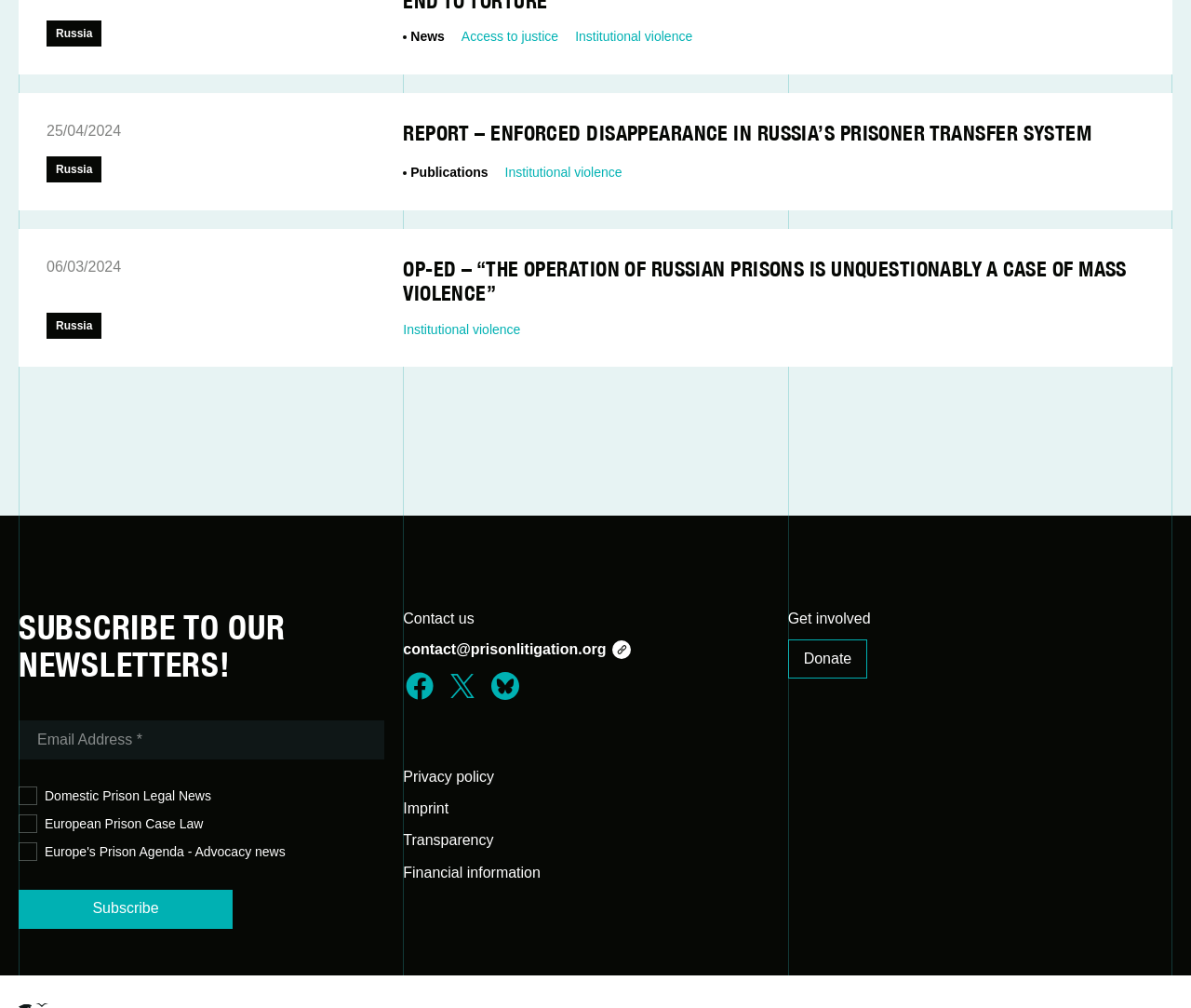Locate the bounding box coordinates of the element I should click to achieve the following instruction: "Get involved".

[0.661, 0.604, 0.731, 0.625]